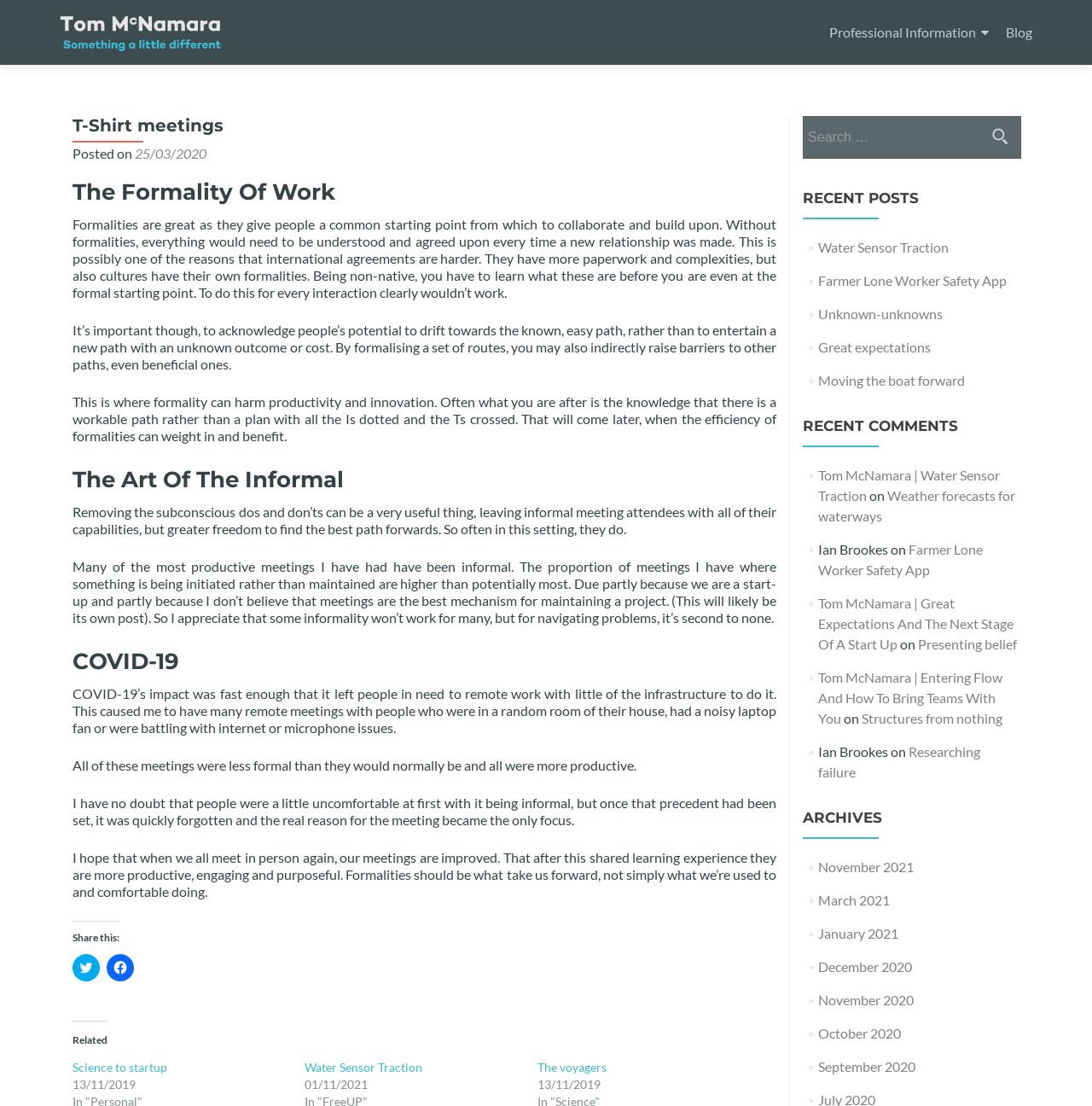What is the topic of the blog post?
Please use the image to provide an in-depth answer to the question.

The topic of the blog post can be inferred from the heading 'T-Shirt meetings' which is a prominent element on the webpage. This heading is likely the title of the blog post, and it suggests that the post is about the concept of 'T-Shirt meetings'.